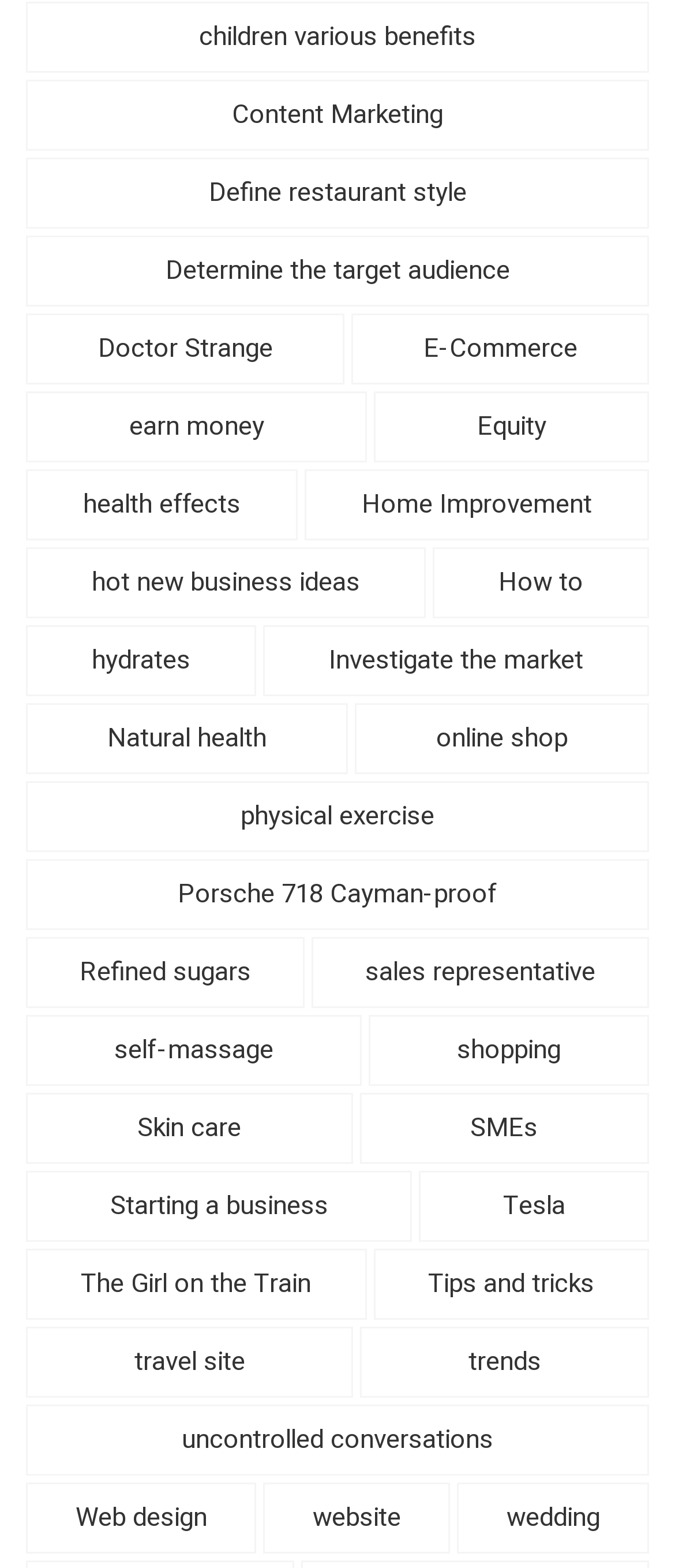Please find the bounding box coordinates of the section that needs to be clicked to achieve this instruction: "Read about 'Doctor Strange'".

[0.038, 0.2, 0.51, 0.245]